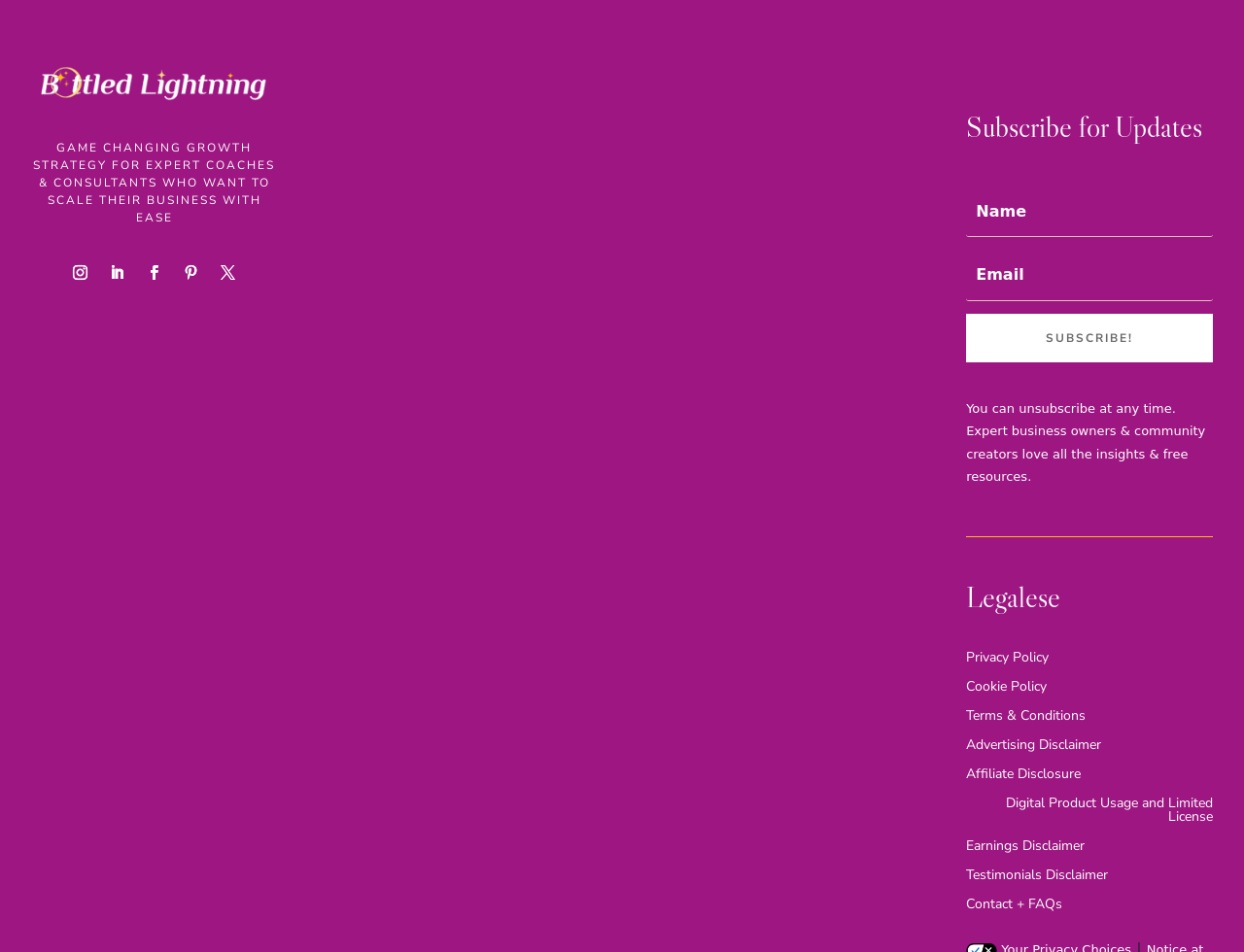Please identify the bounding box coordinates of the area that needs to be clicked to fulfill the following instruction: "Subscribe for updates."

[0.777, 0.115, 0.975, 0.162]